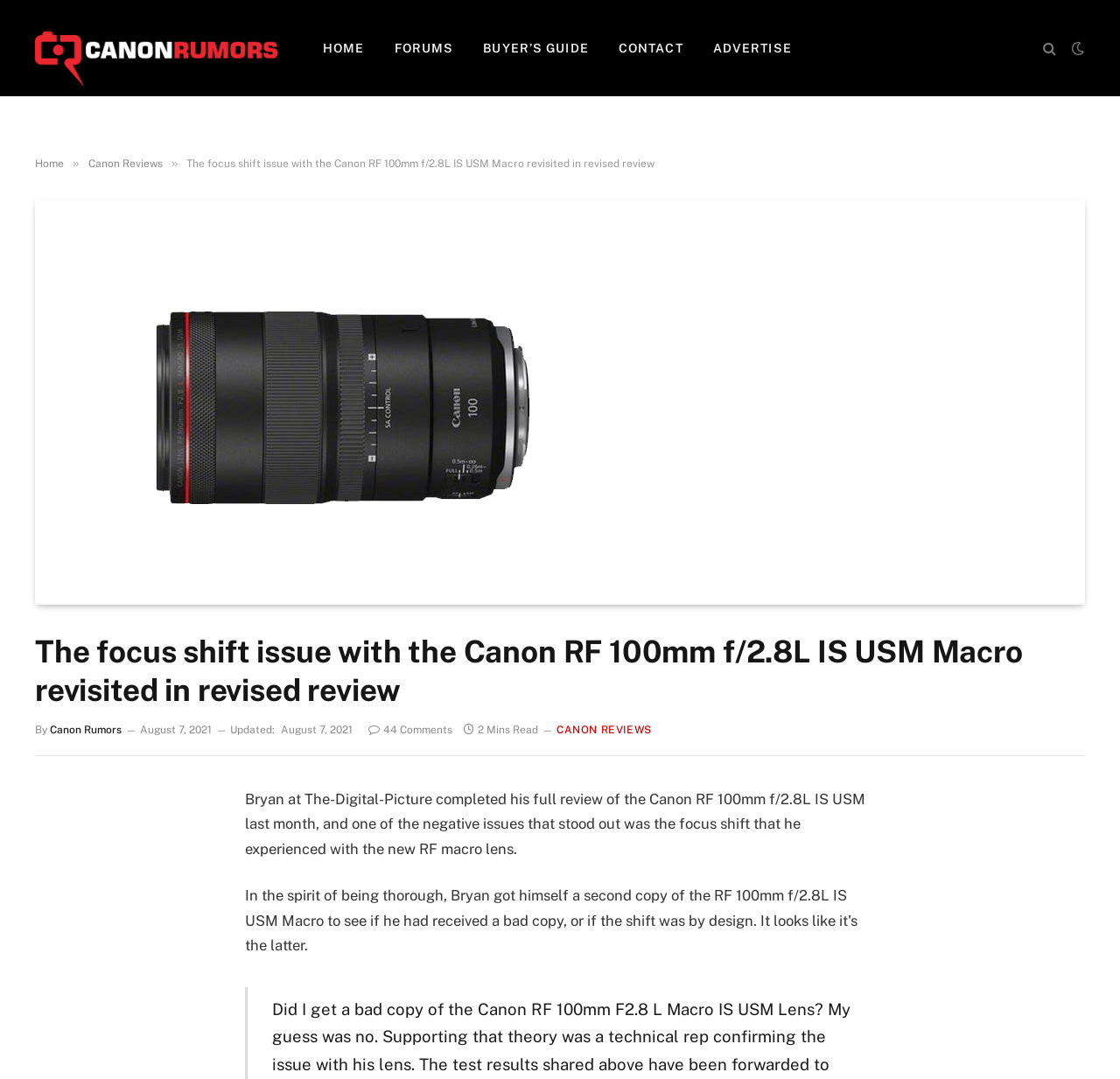Locate the bounding box coordinates of the clickable region to complete the following instruction: "View Canon Reviews."

[0.079, 0.146, 0.145, 0.157]